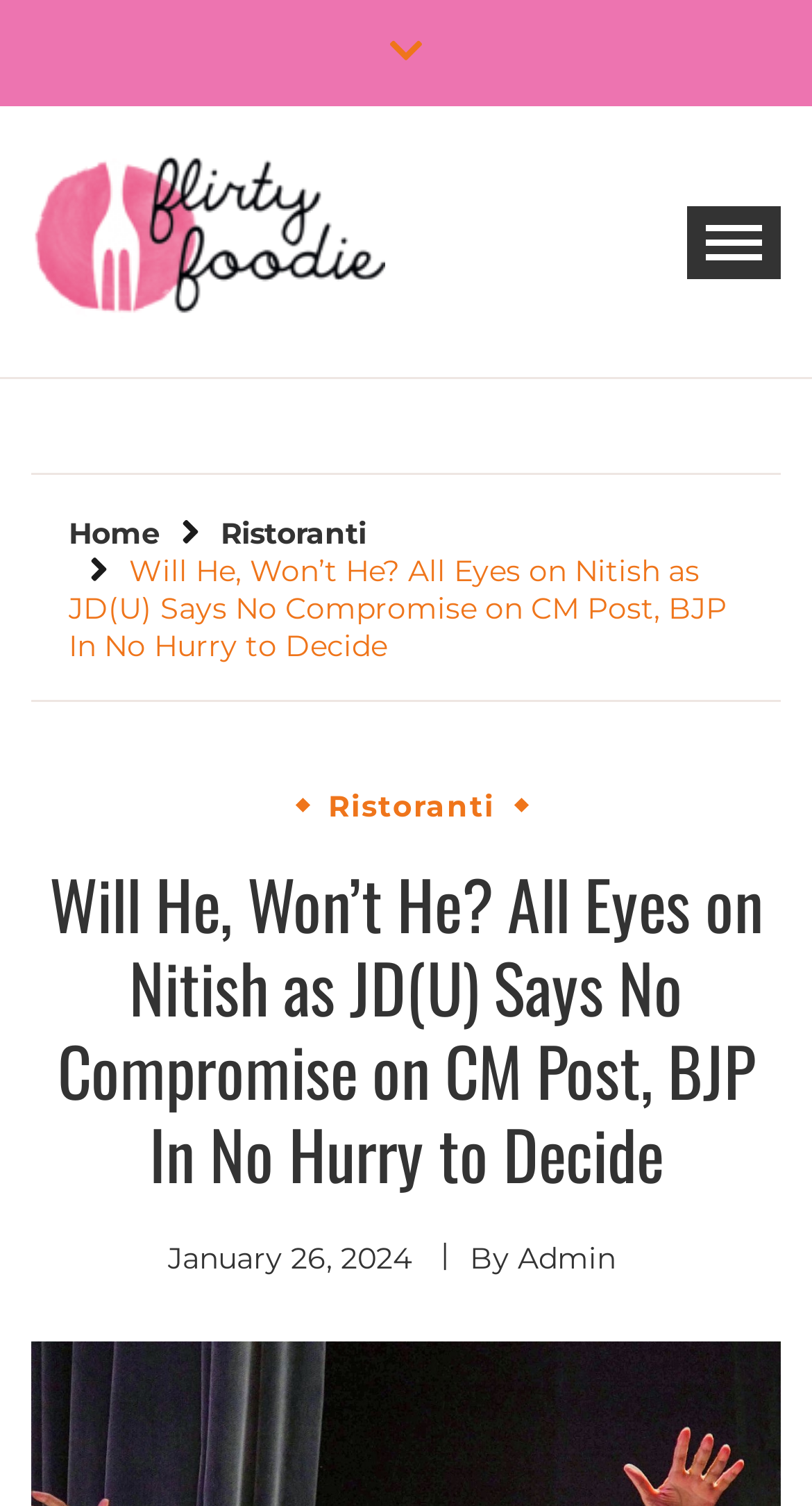Determine the webpage's heading and output its text content.

Will He, Won’t He? All Eyes on Nitish as JD(U) Says No Compromise on CM Post, BJP In No Hurry to Decide